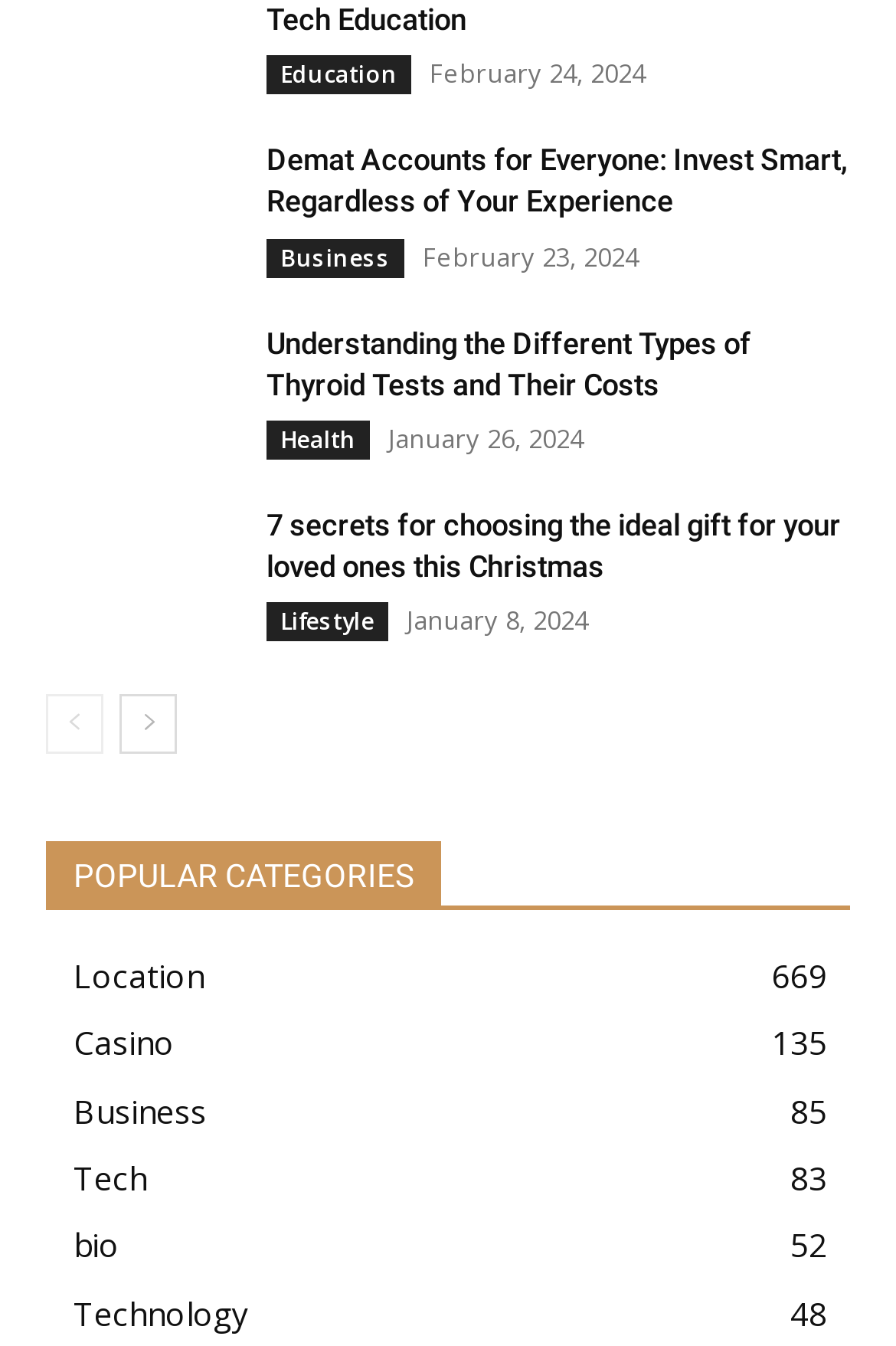Determine the bounding box coordinates of the section I need to click to execute the following instruction: "Read article about Demat Accounts for Everyone". Provide the coordinates as four float numbers between 0 and 1, i.e., [left, top, right, bottom].

[0.297, 0.104, 0.949, 0.166]